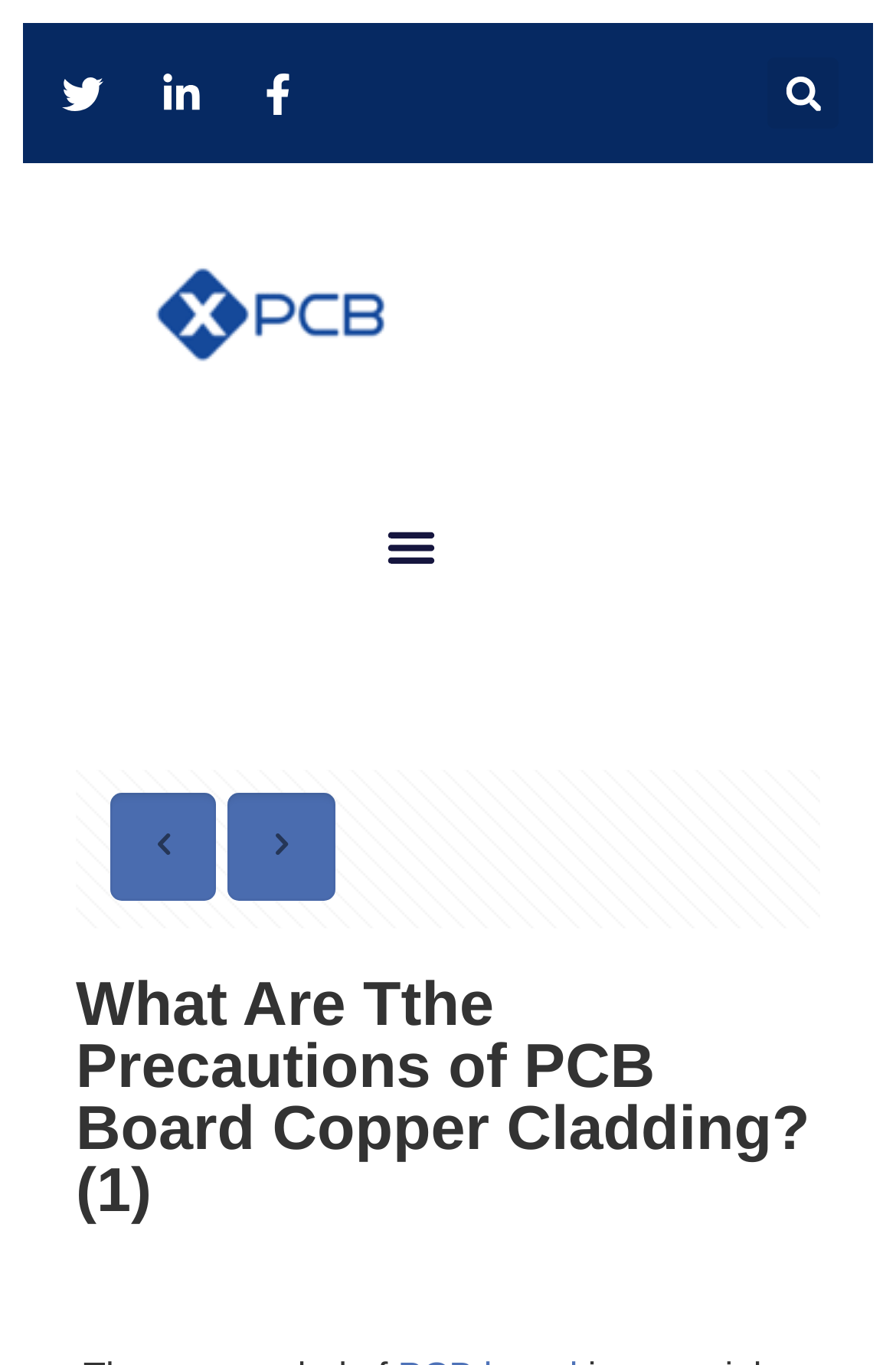What is the purpose of the search bar?
Please provide a comprehensive answer based on the contents of the image.

The search bar is located at the top of the webpage, and it has a button labeled 'Search'. This suggests that the search bar is intended for users to search for specific content within the website.